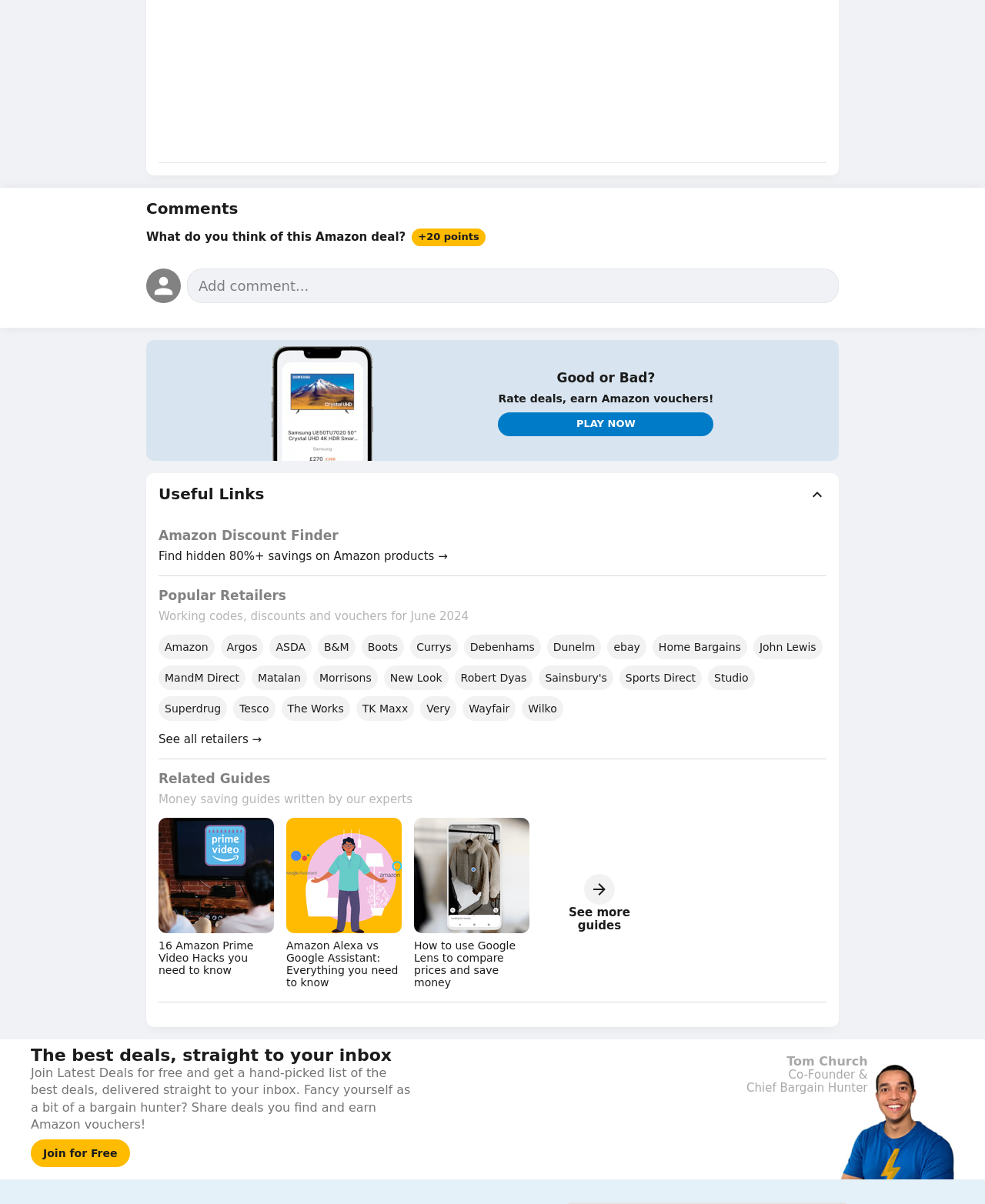Please identify the bounding box coordinates of the element I should click to complete this instruction: 'Rate posts'. The coordinates should be given as four float numbers between 0 and 1, like this: [left, top, right, bottom].

[0.148, 0.283, 0.852, 0.383]